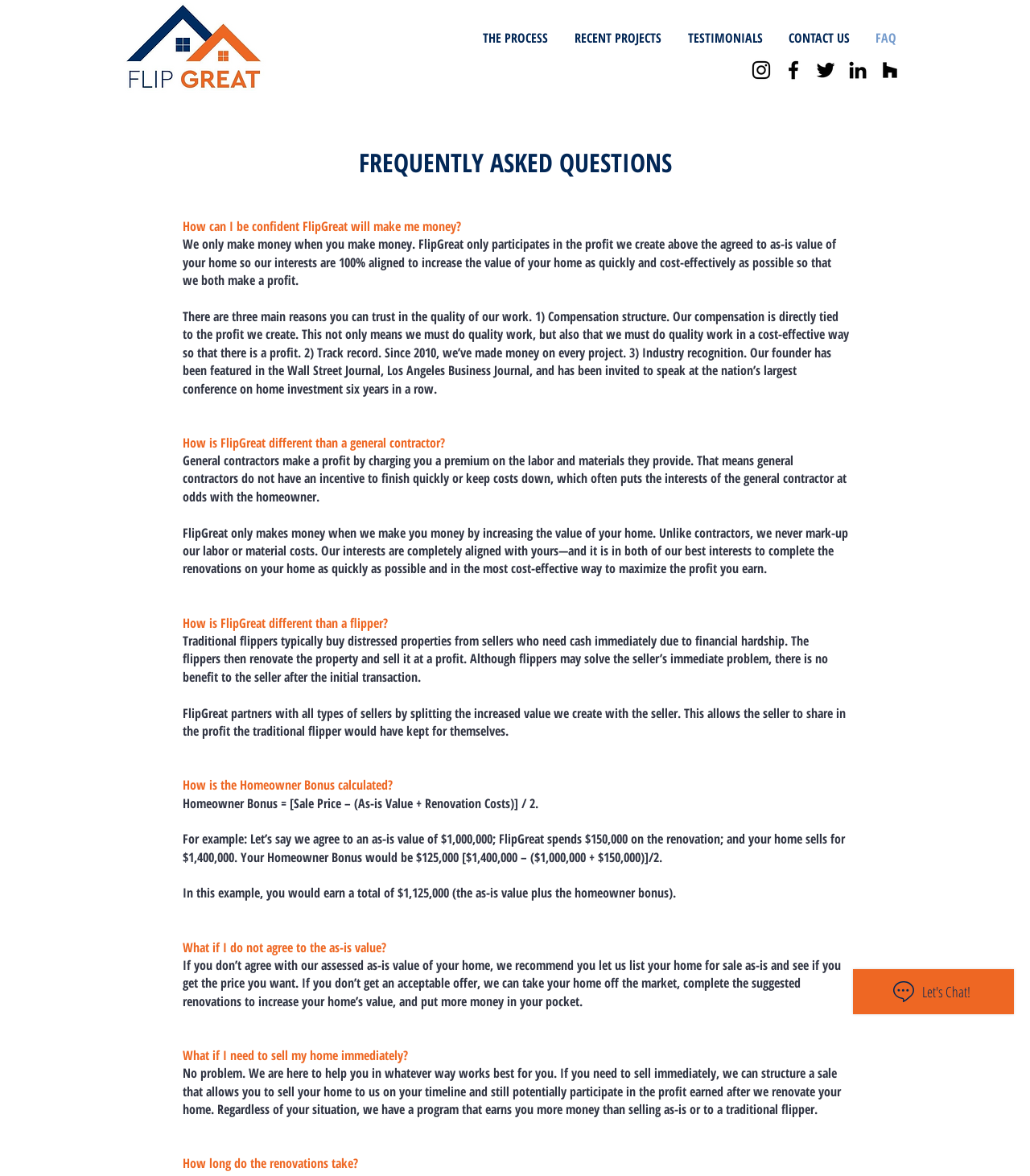Specify the bounding box coordinates of the region I need to click to perform the following instruction: "Click on FAQ link". The coordinates must be four float numbers in the range of 0 to 1, i.e., [left, top, right, bottom].

[0.838, 0.015, 0.883, 0.049]